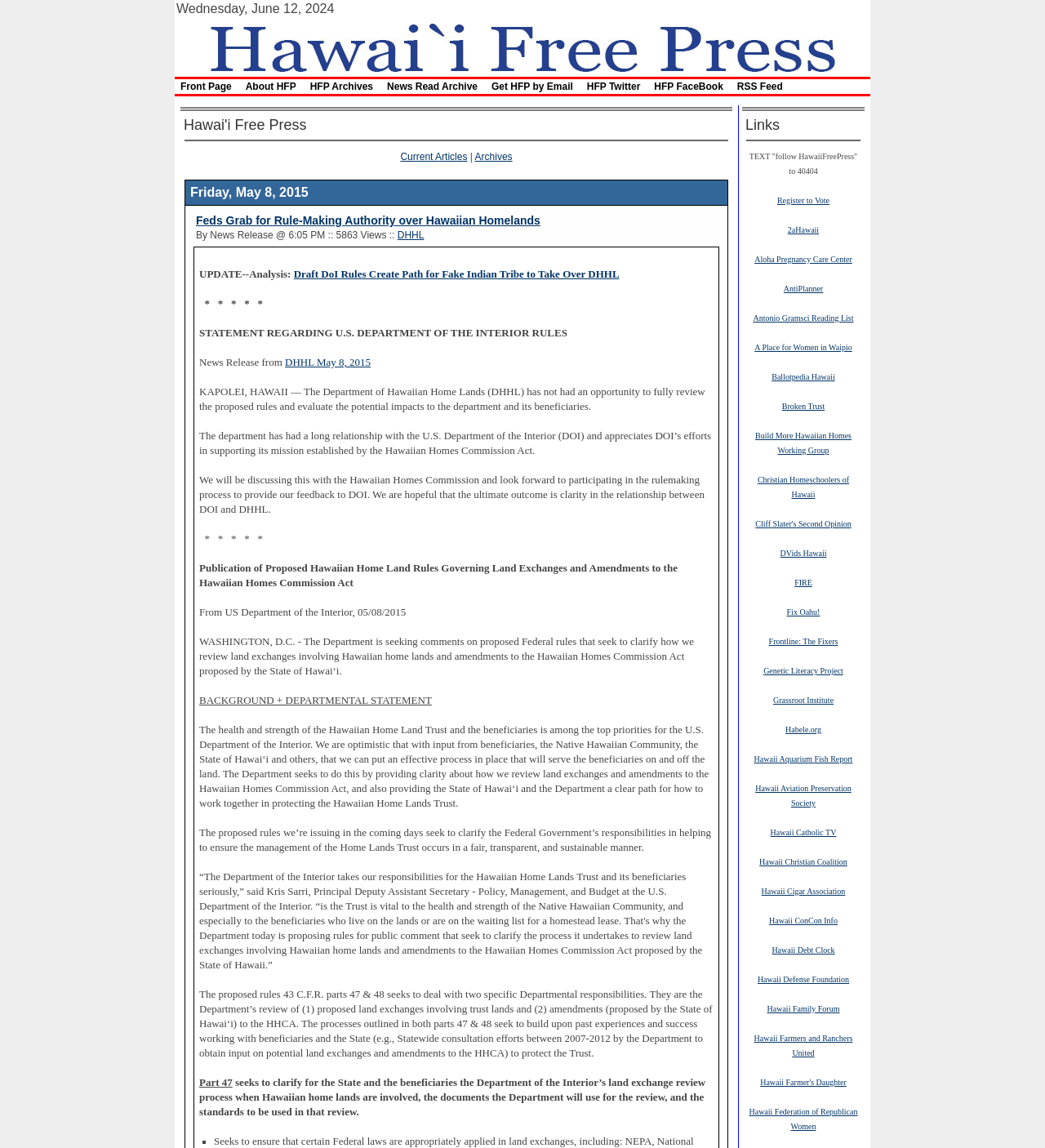Generate a thorough description of the webpage.

The webpage is the Hawaii Free Press, a news website that provides various articles and links to other resources. At the top of the page, there is a header section that displays the website's title, "Hawaii Free Press," along with the current date, "Wednesday, June 12, 2024." Below the header, there is a navigation menu that offers links to different sections of the website, including the front page, about HFP, archives, news, and more.

The main content area of the page is divided into two columns. The left column features a list of news articles, with the most recent article titled "Feds Grab for Rule-Making Authority over Hawaiian Homelands" displayed at the top. Each article is accompanied by a brief summary and a link to read more. The right column contains a list of links to various resources, including government websites, non-profit organizations, and advocacy groups.

The links in the right column are organized into categories, with each category separated by a horizontal line. The categories include links to government resources, news websites, advocacy groups, and more. There are over 30 links in total, providing access to a wide range of information and resources related to Hawaii and its government.

Overall, the webpage is well-organized and easy to navigate, with a clear distinction between the news articles and the links to resources. The layout is clean and simple, making it easy to find the information you need.